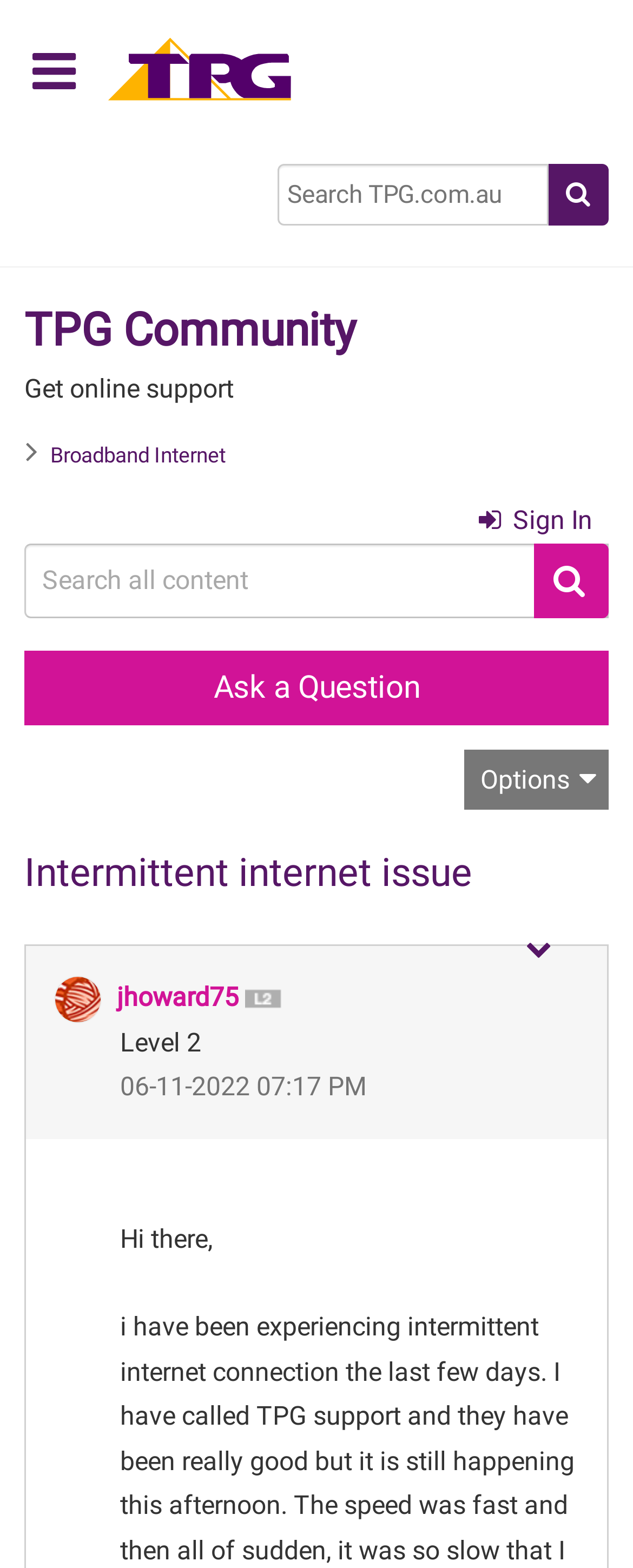Find the bounding box coordinates of the clickable region needed to perform the following instruction: "Go to home page". The coordinates should be provided as four float numbers between 0 and 1, i.e., [left, top, right, bottom].

[0.162, 0.04, 0.469, 0.059]